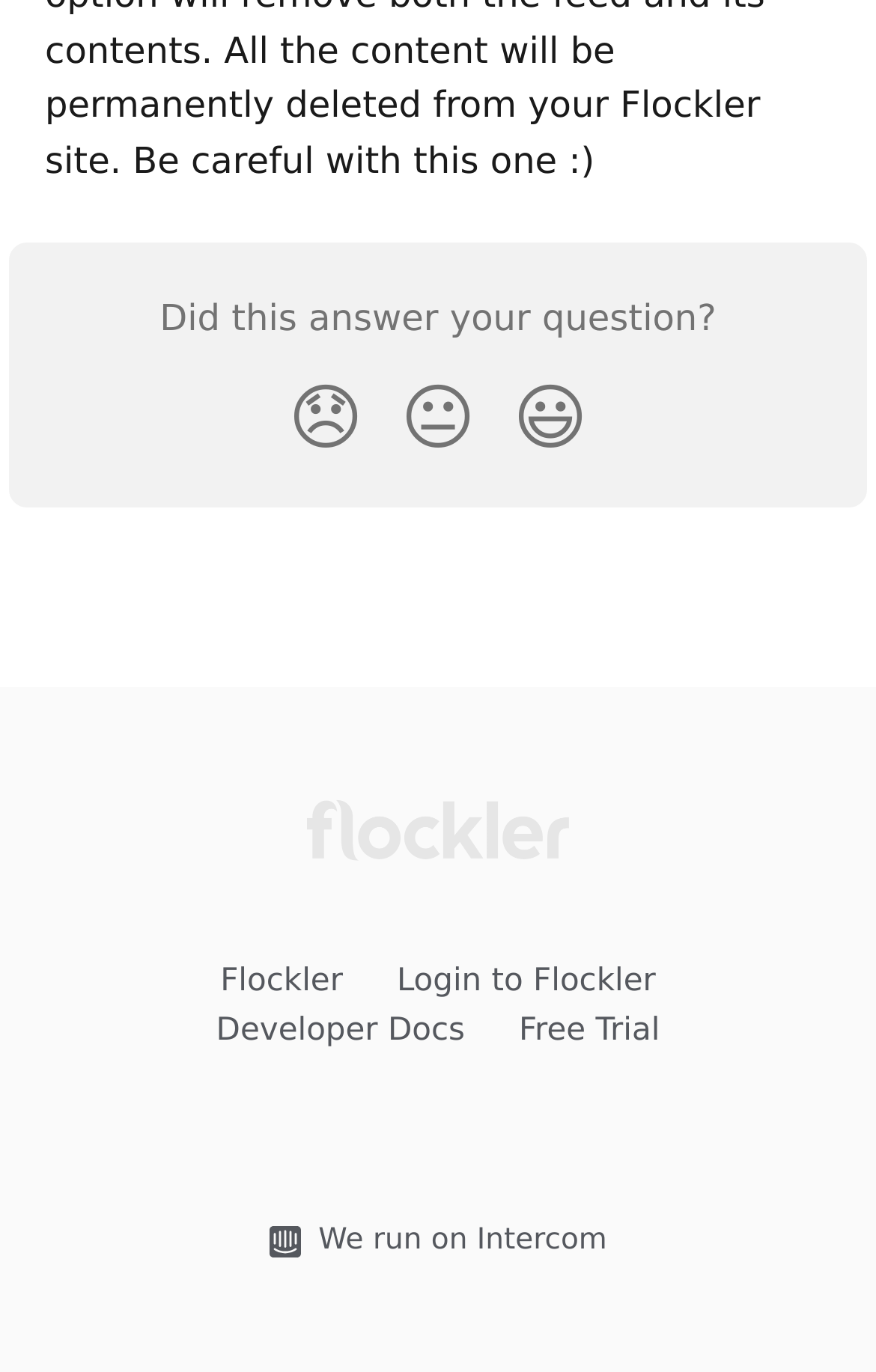Answer the question with a single word or phrase: 
What is the emoji on the Smiley Reaction button?

😃